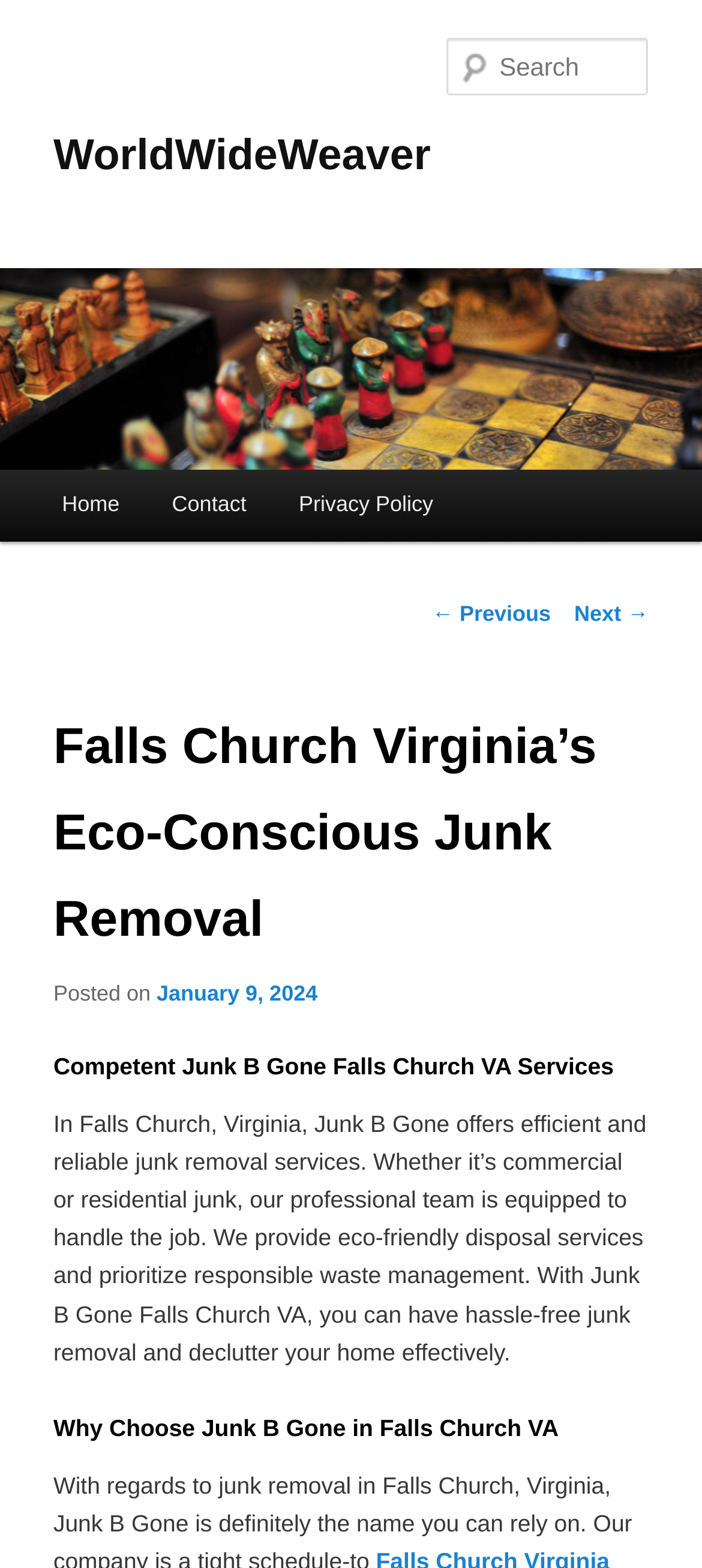Find and indicate the bounding box coordinates of the region you should select to follow the given instruction: "Go to Home page".

[0.051, 0.3, 0.208, 0.346]